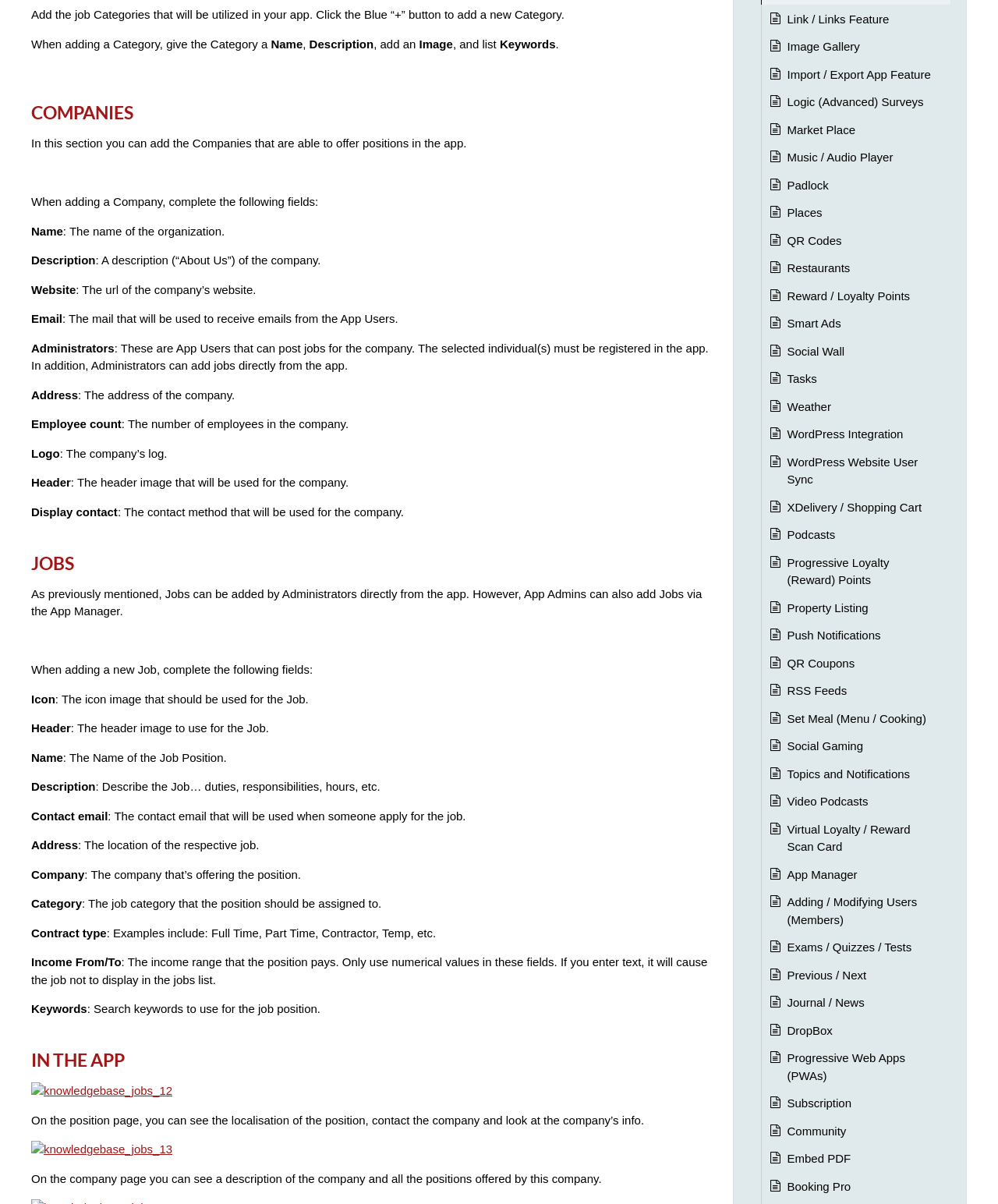Answer the question below in one word or phrase:
What is the 'Income From/To' field used for when adding a job?

To specify the income range